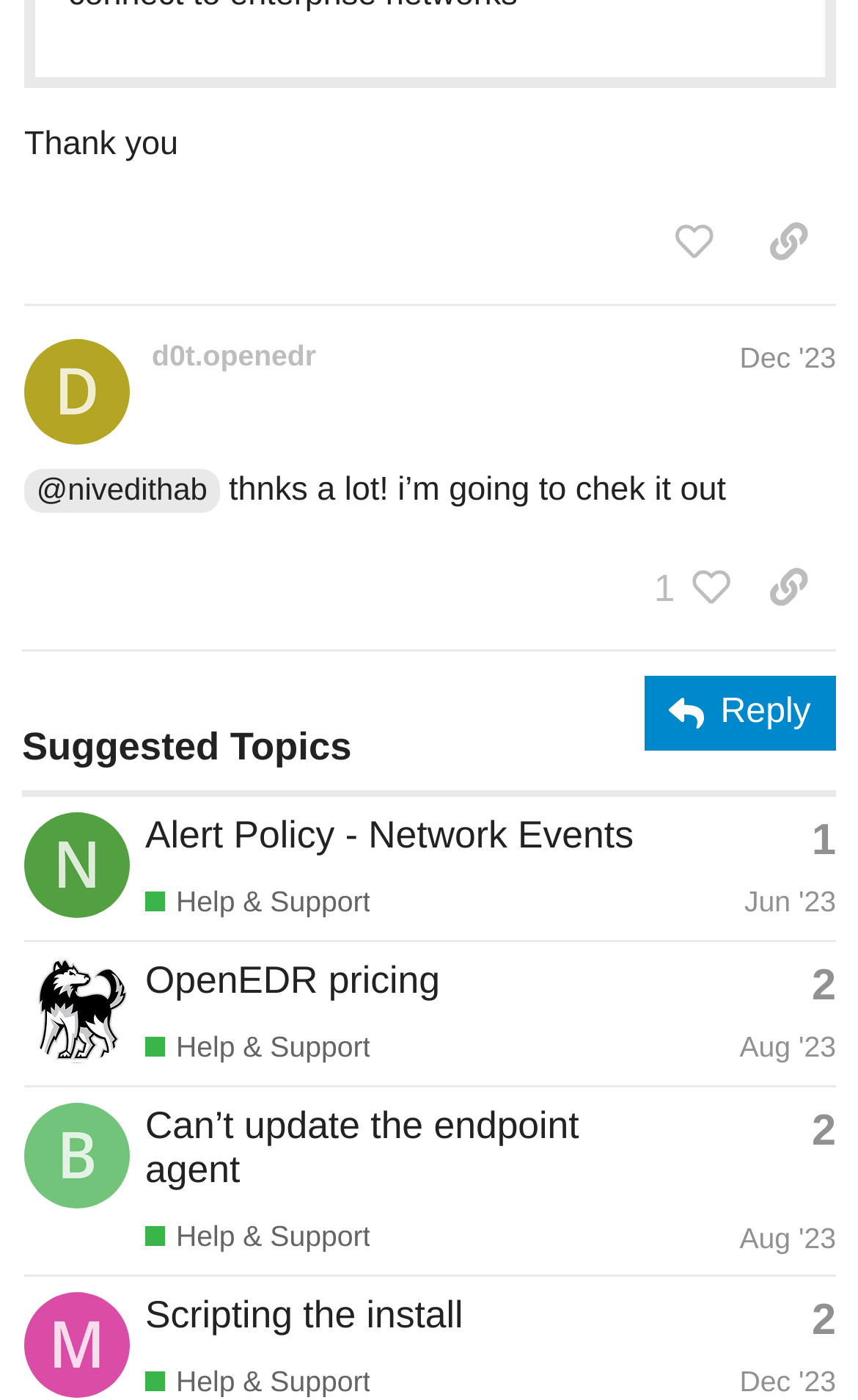Based on the image, please elaborate on the answer to the following question:
Who is the author of the post '#3 by @d0t.openedr'?

The author of the post '#3 by @d0t.openedr' is identified by the link 'd0t.openedr' which is located next to the post's timestamp.